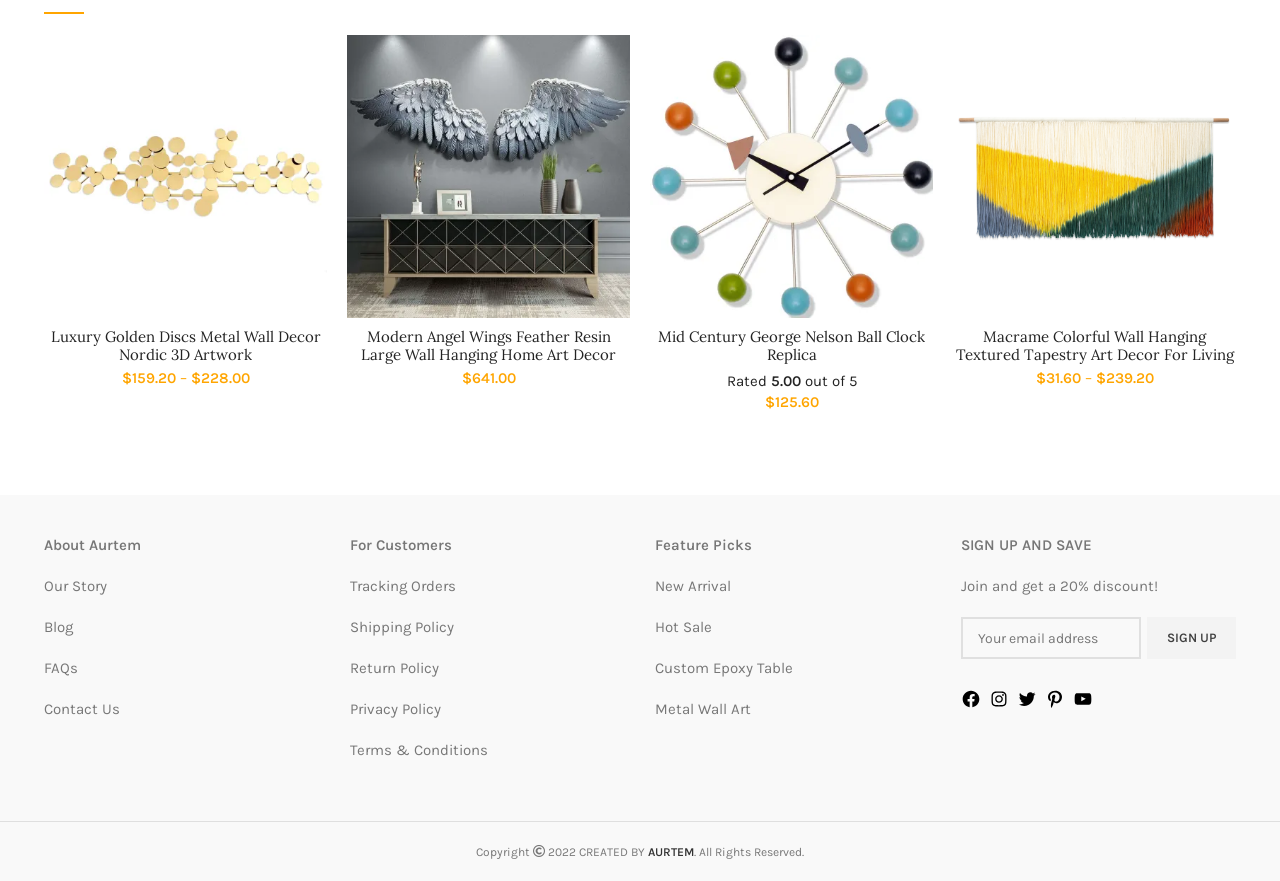Please determine the bounding box coordinates of the element's region to click for the following instruction: "Sign up for newsletter".

[0.896, 0.701, 0.966, 0.748]